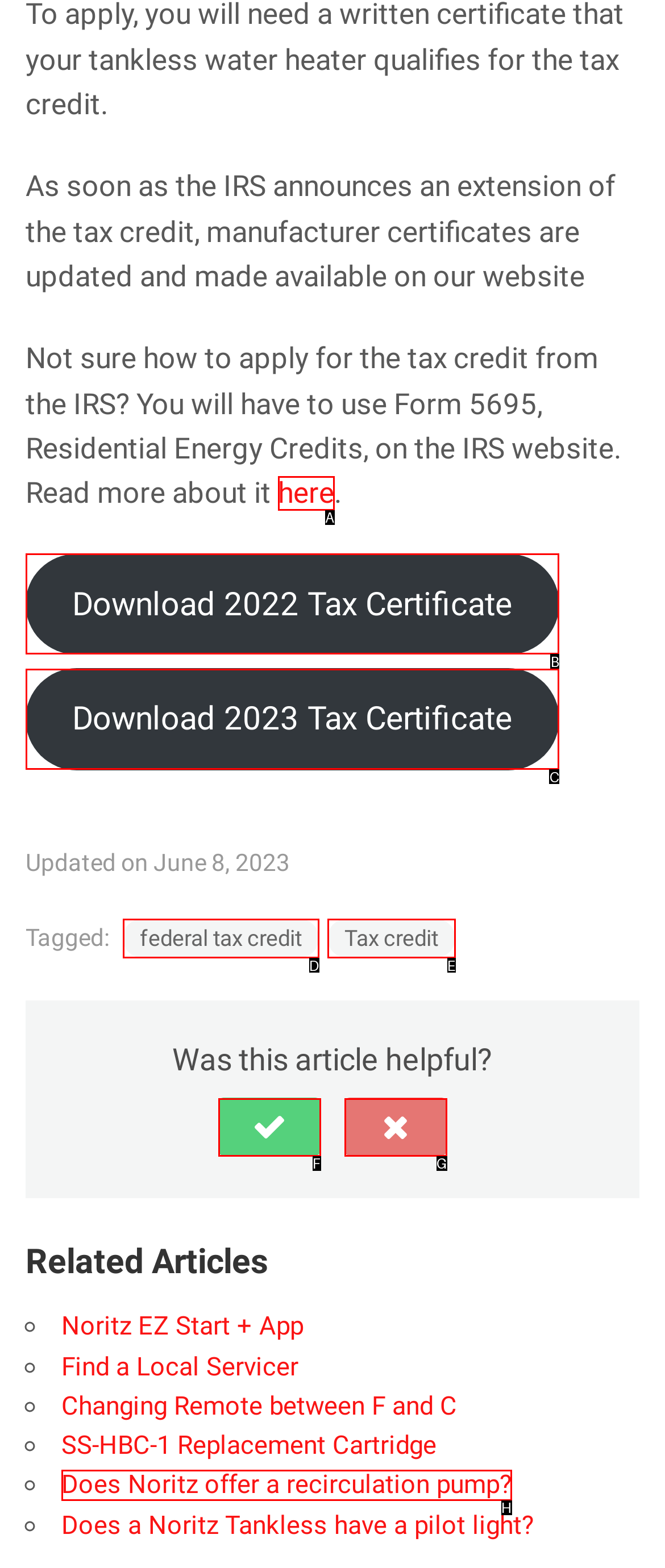Look at the description: Download 2023 Tax Certificate
Determine the letter of the matching UI element from the given choices.

C